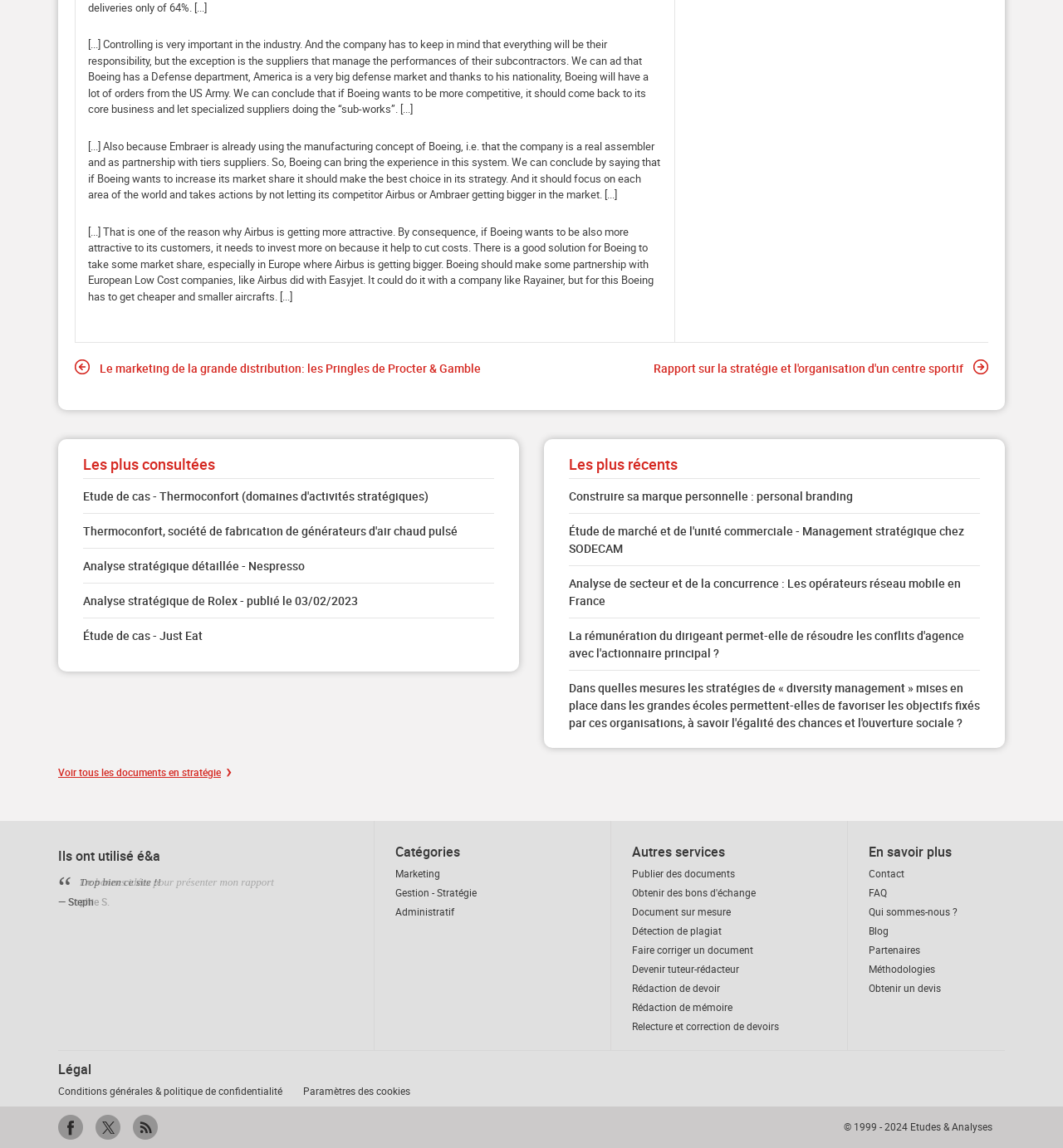Please provide the bounding box coordinates for the element that needs to be clicked to perform the instruction: "Publish a document". The coordinates must consist of four float numbers between 0 and 1, formatted as [left, top, right, bottom].

[0.595, 0.754, 0.691, 0.767]